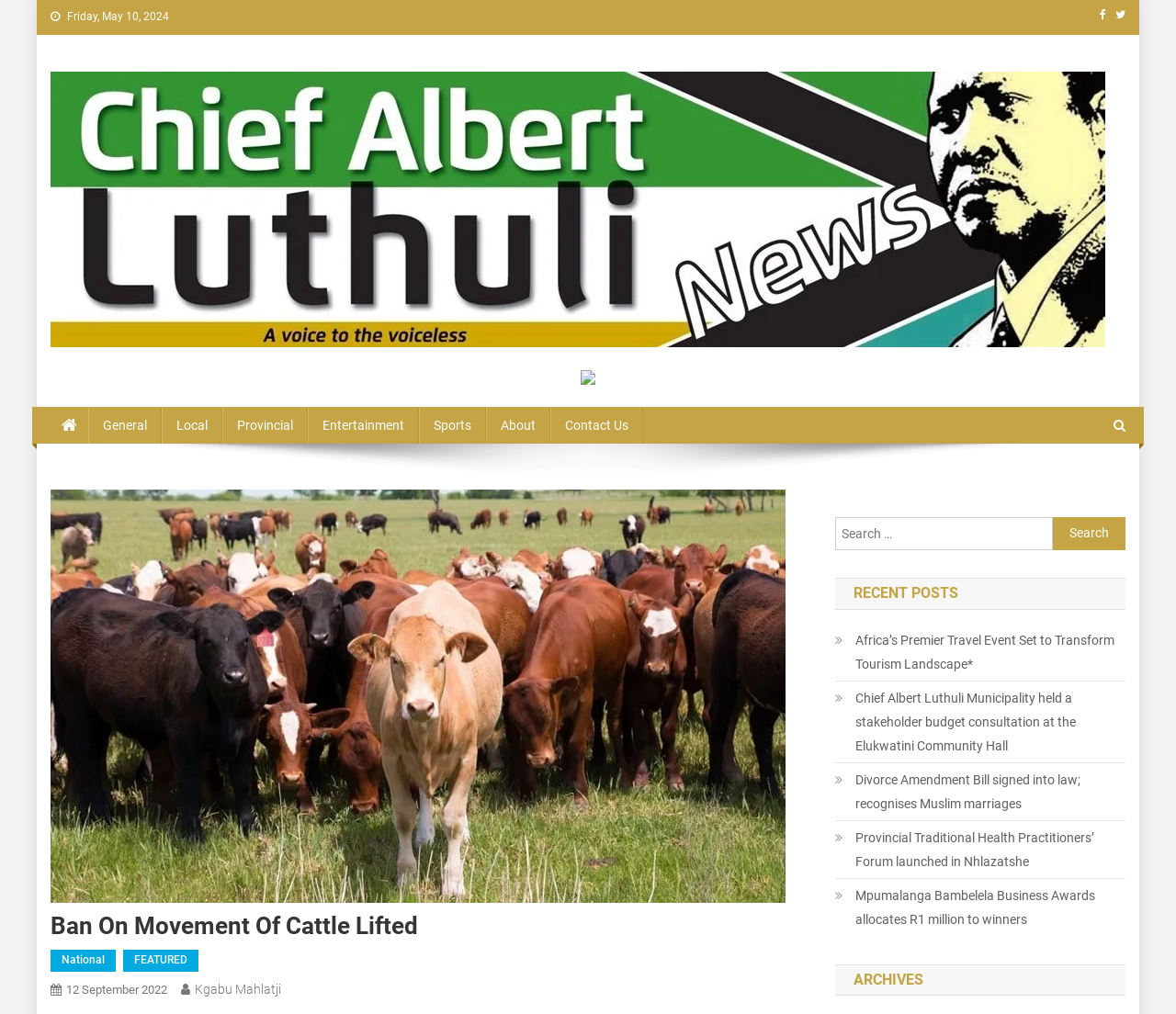Using the description: "parent_node: Chief Albert Luthuli News", identify the bounding box of the corresponding UI element in the screenshot.

[0.043, 0.198, 0.94, 0.212]